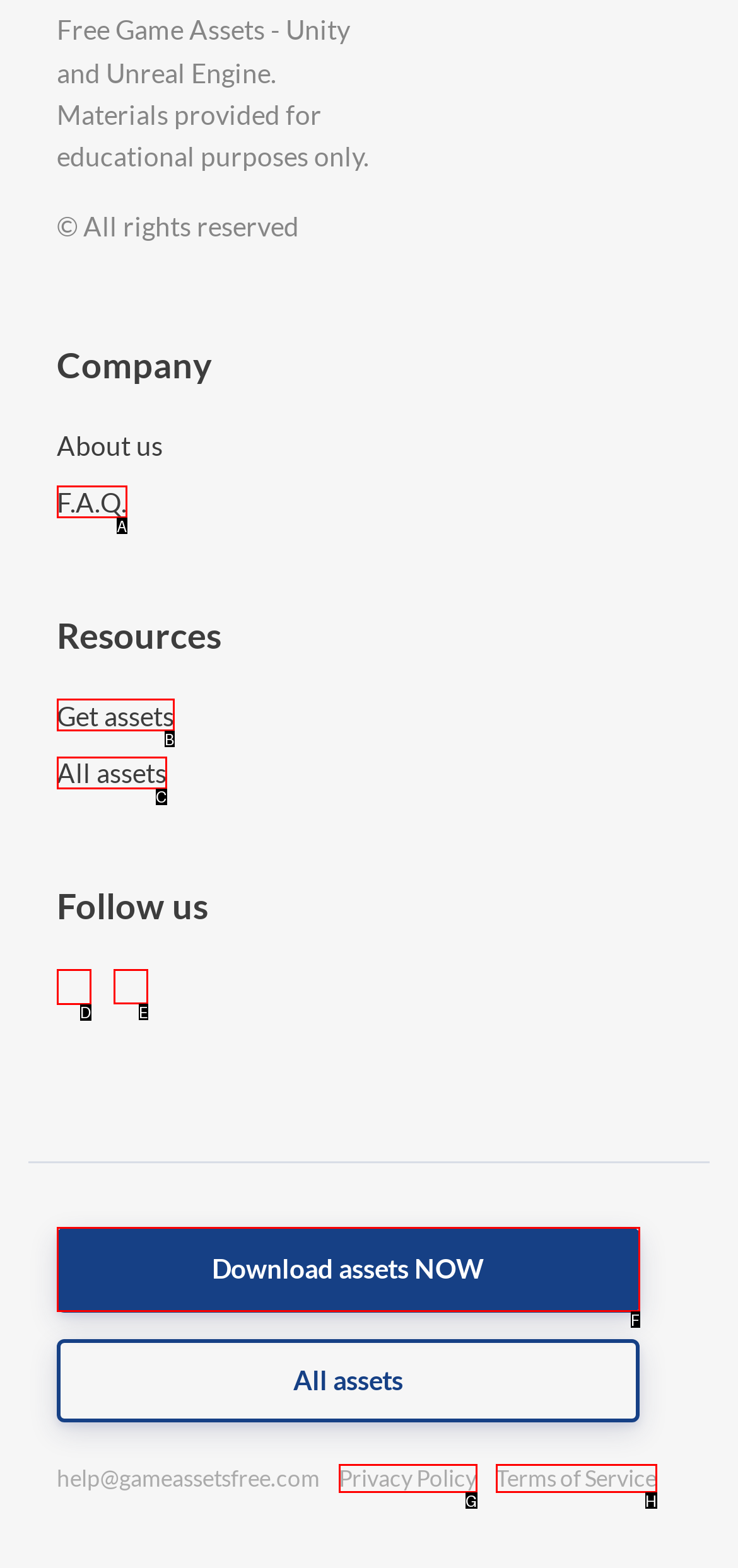Please identify the UI element that matches the description: Download assets NOW
Respond with the letter of the correct option.

F